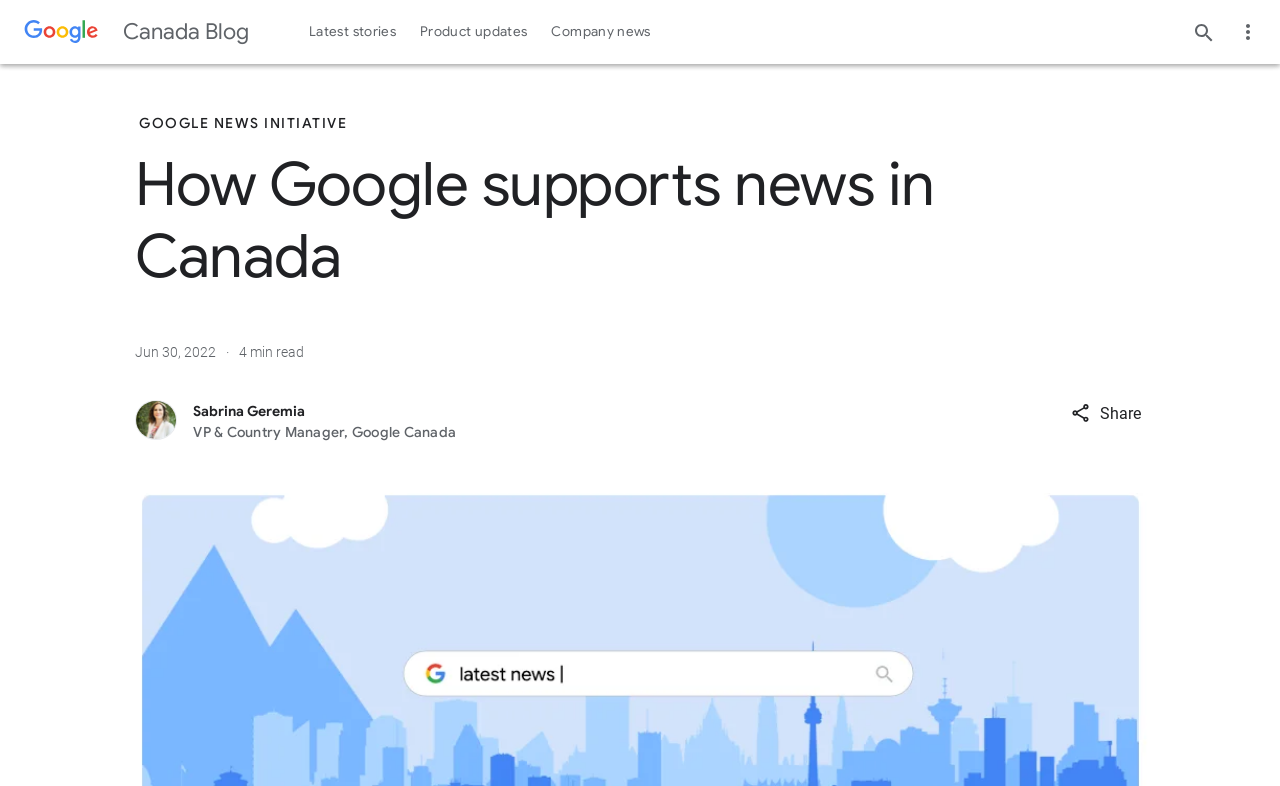Please find and give the text of the main heading on the webpage.

How Google supports news in Canada